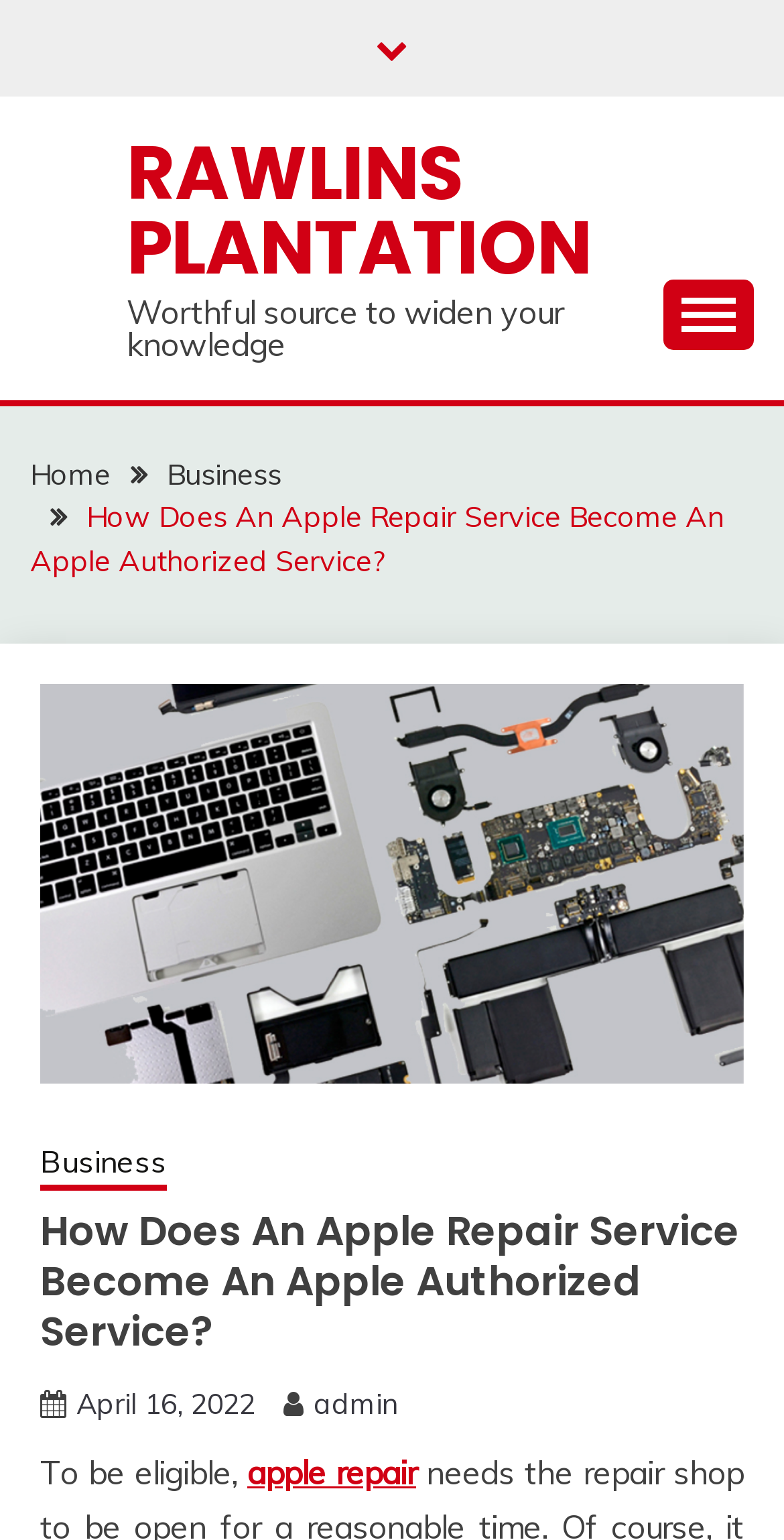Locate the bounding box coordinates of the element's region that should be clicked to carry out the following instruction: "Sort suppliers by". The coordinates need to be four float numbers between 0 and 1, i.e., [left, top, right, bottom].

None